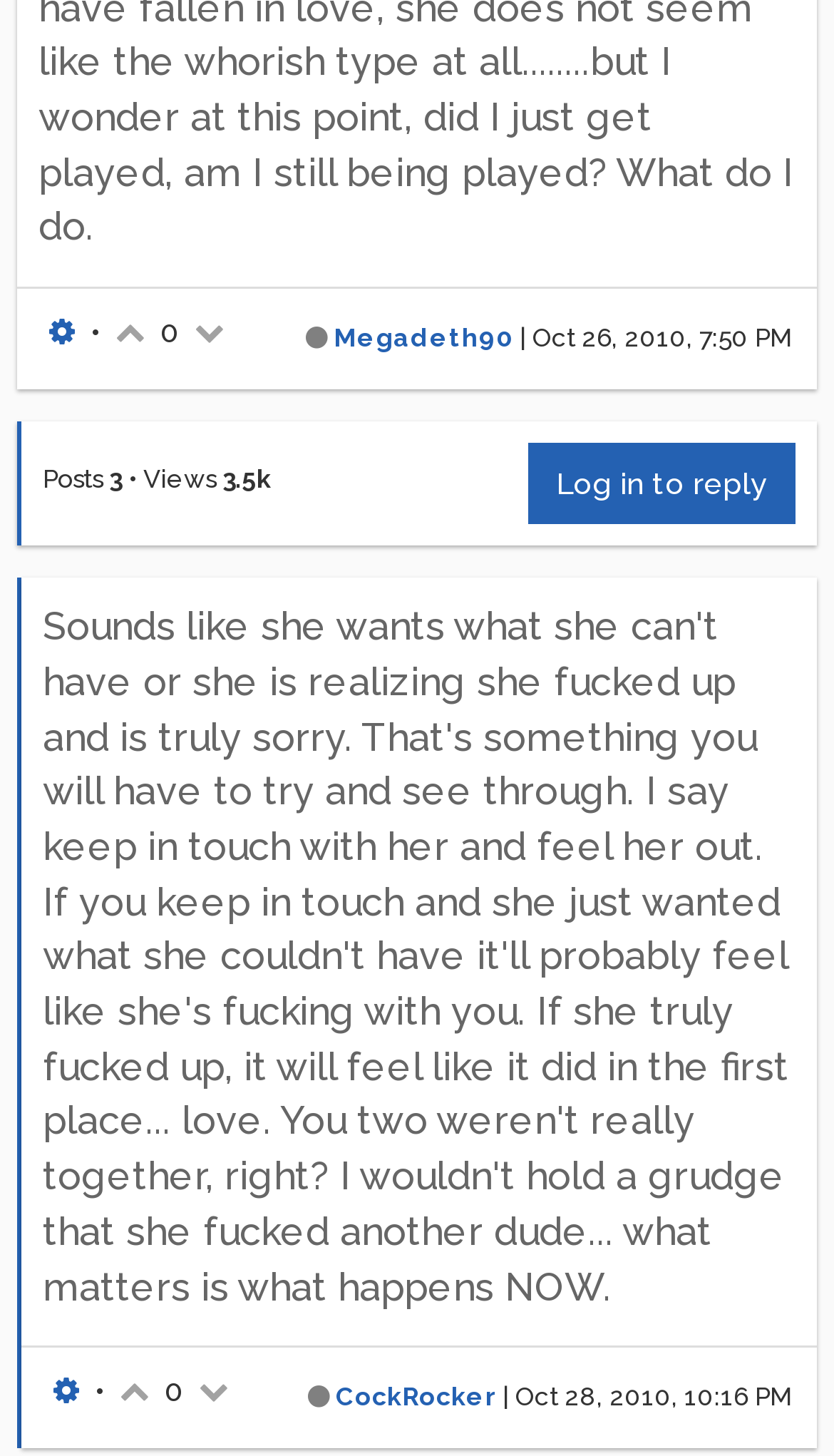What is the symbol located to the left of the username 'Megadeth90'?
Answer the question based on the image using a single word or a brief phrase.

